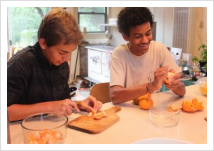Give a one-word or short phrase answer to this question: 
What is the boy on the left wearing?

Dark plaid shirt